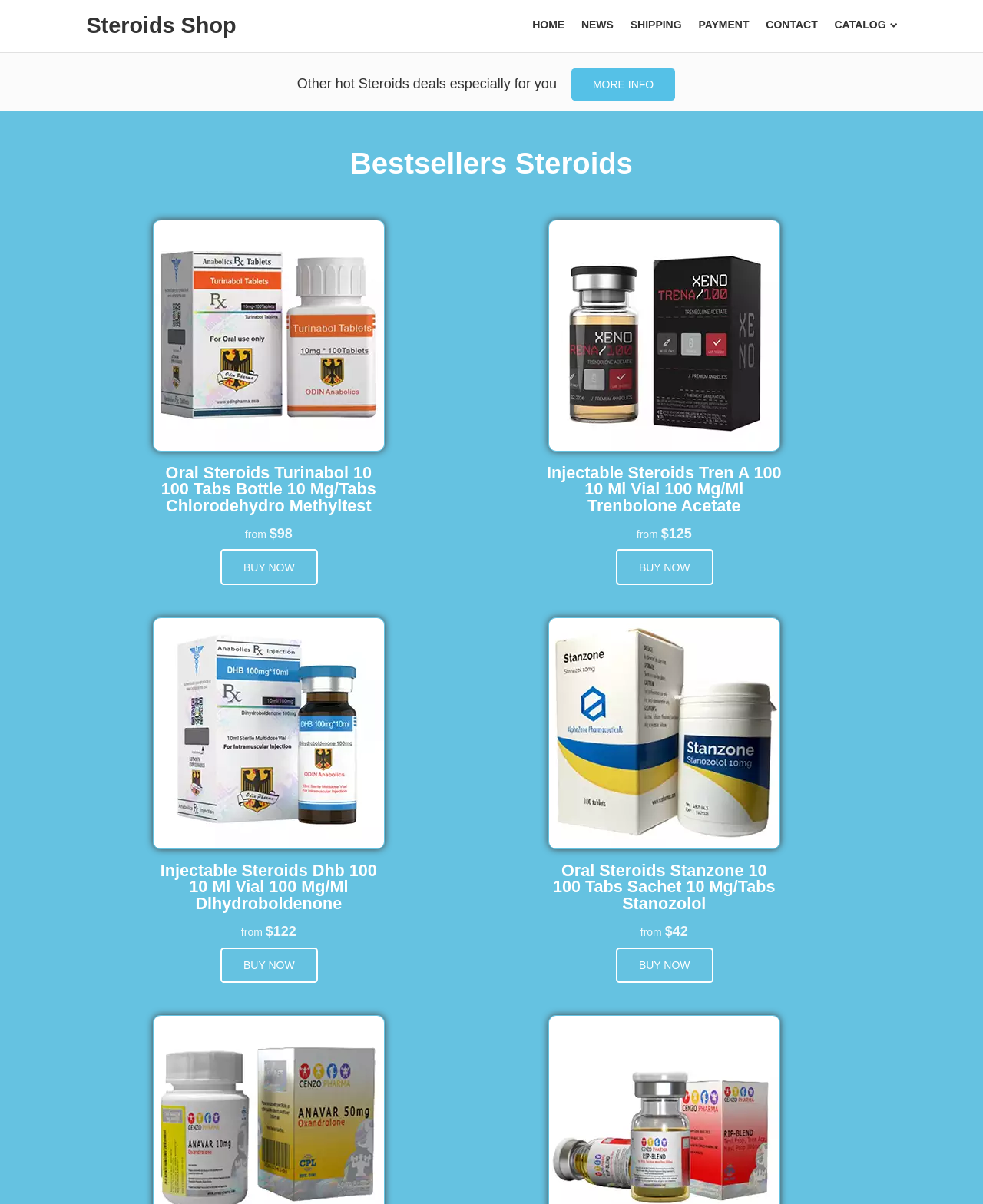Select the bounding box coordinates of the element I need to click to carry out the following instruction: "Learn more about Services".

None